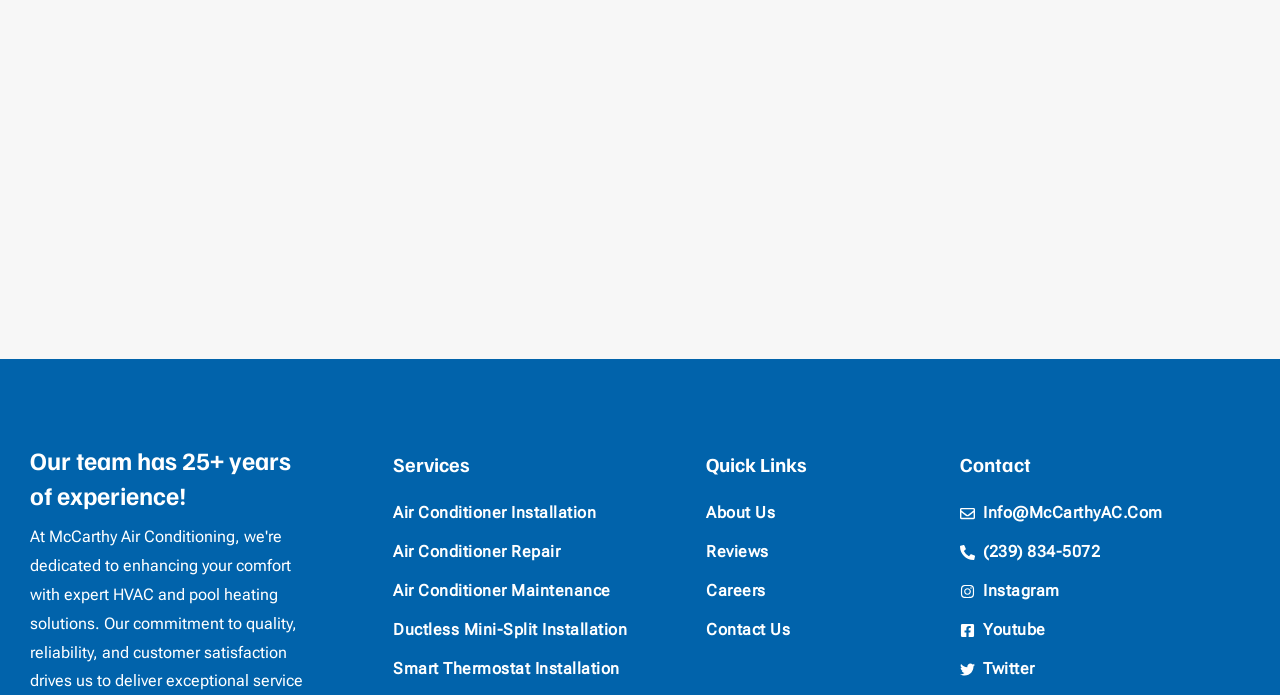What social media platforms is the company on?
Please give a detailed answer to the question using the information shown in the image.

The social media platforms can be determined by looking at the links provided at the bottom of the page, which include 'Instagram', 'Youtube', and 'Twitter'.